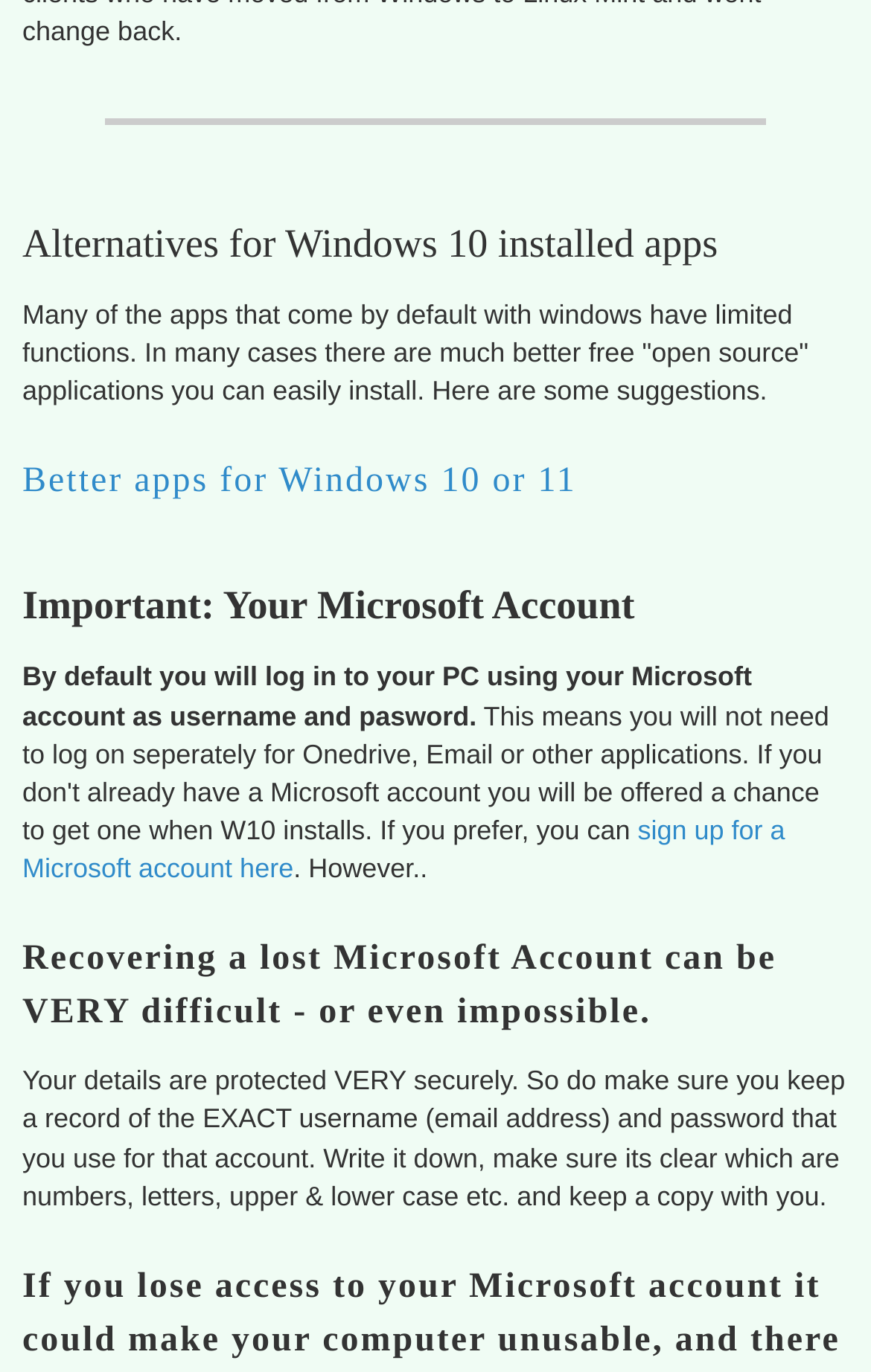Why is it important to keep a record of Microsoft account details?
Look at the image and respond with a one-word or short-phrase answer.

To avoid losing account